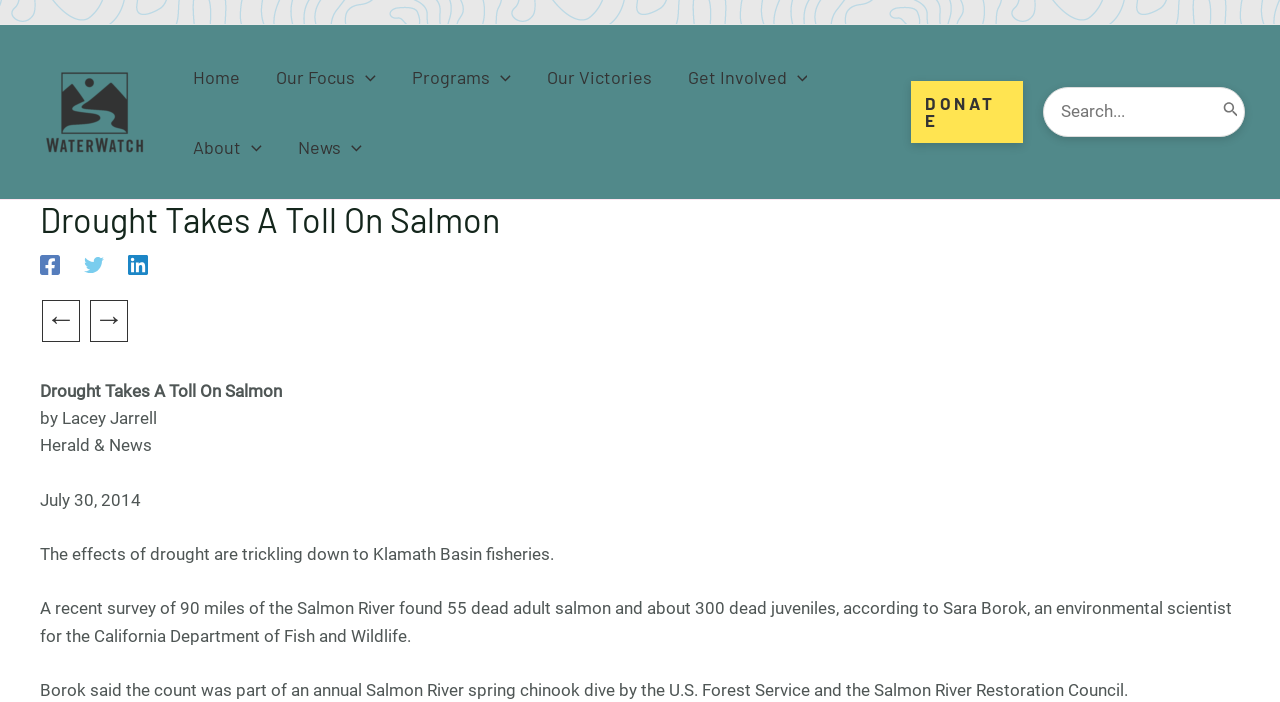What organization is Sara Borok an environmental scientist for?
Analyze the image and deliver a detailed answer to the question.

Sara Borok is an environmental scientist for the California Department of Fish and Wildlife, which is mentioned in the second paragraph of the article.